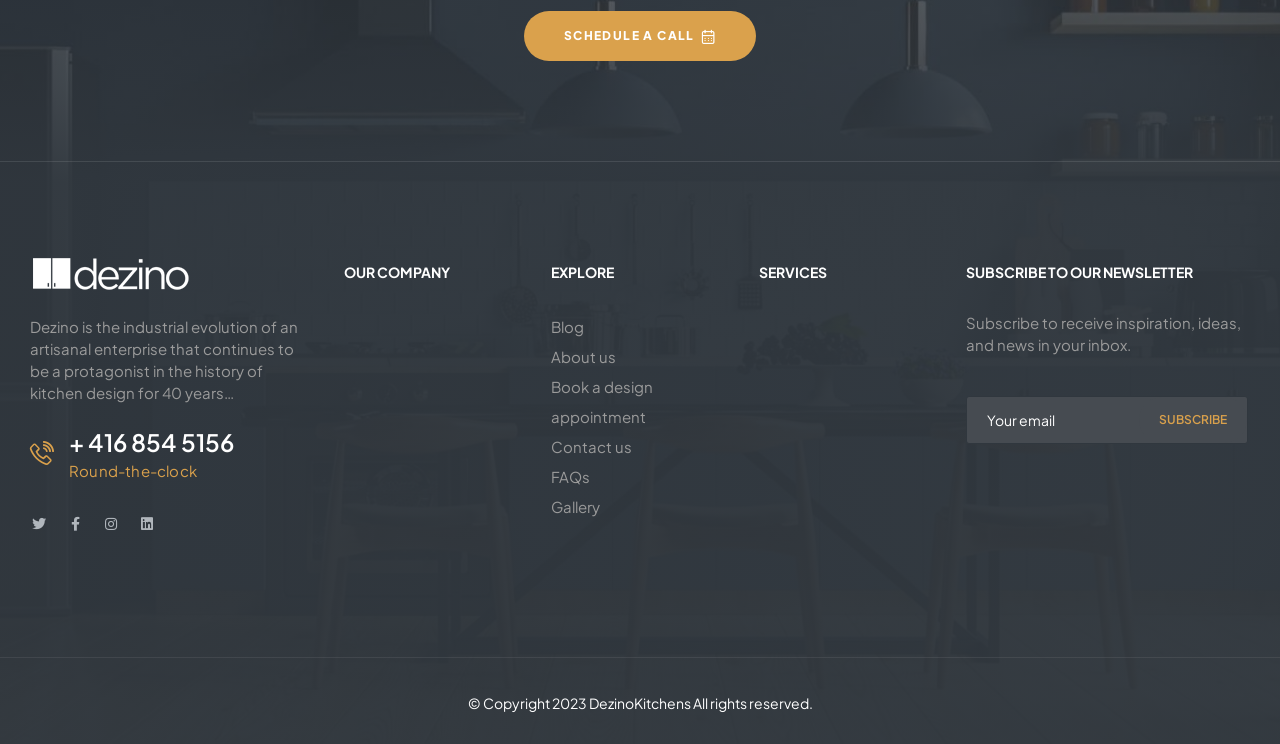Identify and provide the bounding box coordinates of the UI element described: "Contact us". The coordinates should be formatted as [left, top, right, bottom], with each number being a float between 0 and 1.

[0.431, 0.581, 0.569, 0.621]